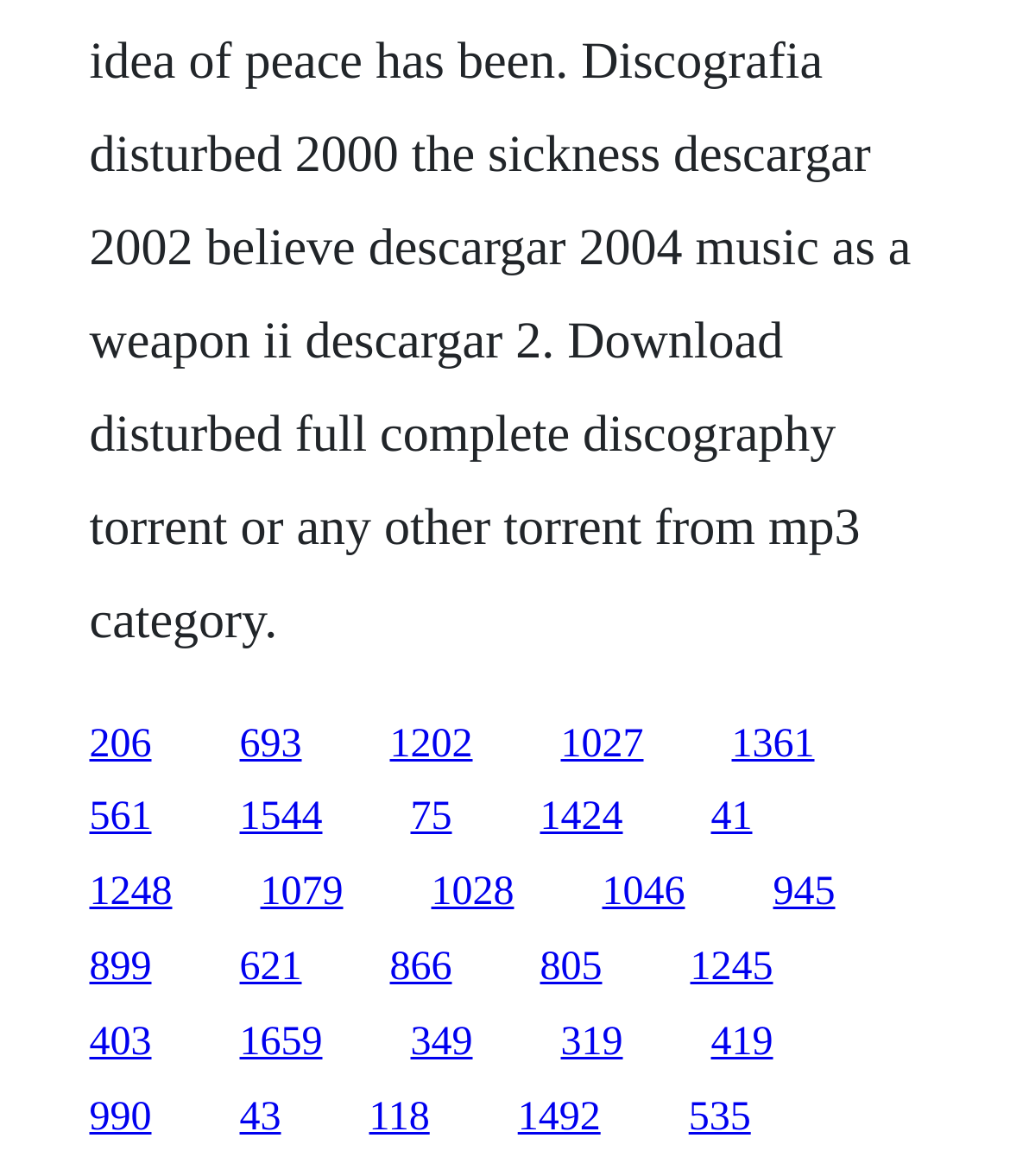Identify the bounding box coordinates of the clickable region required to complete the instruction: "contact SVT". The coordinates should be given as four float numbers within the range of 0 and 1, i.e., [left, top, right, bottom].

None